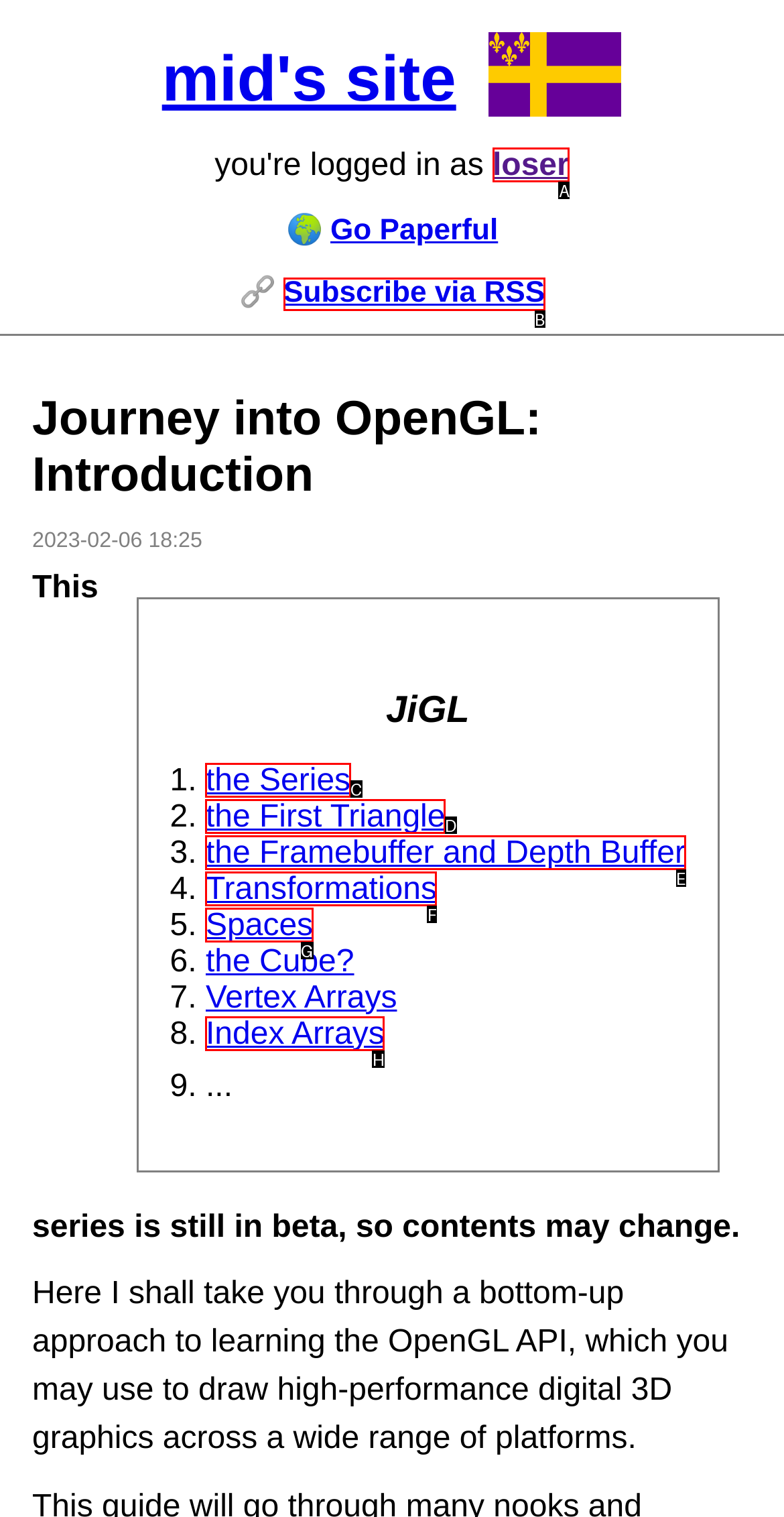Determine the letter of the element you should click to carry out the task: subscribe via RSS
Answer with the letter from the given choices.

B